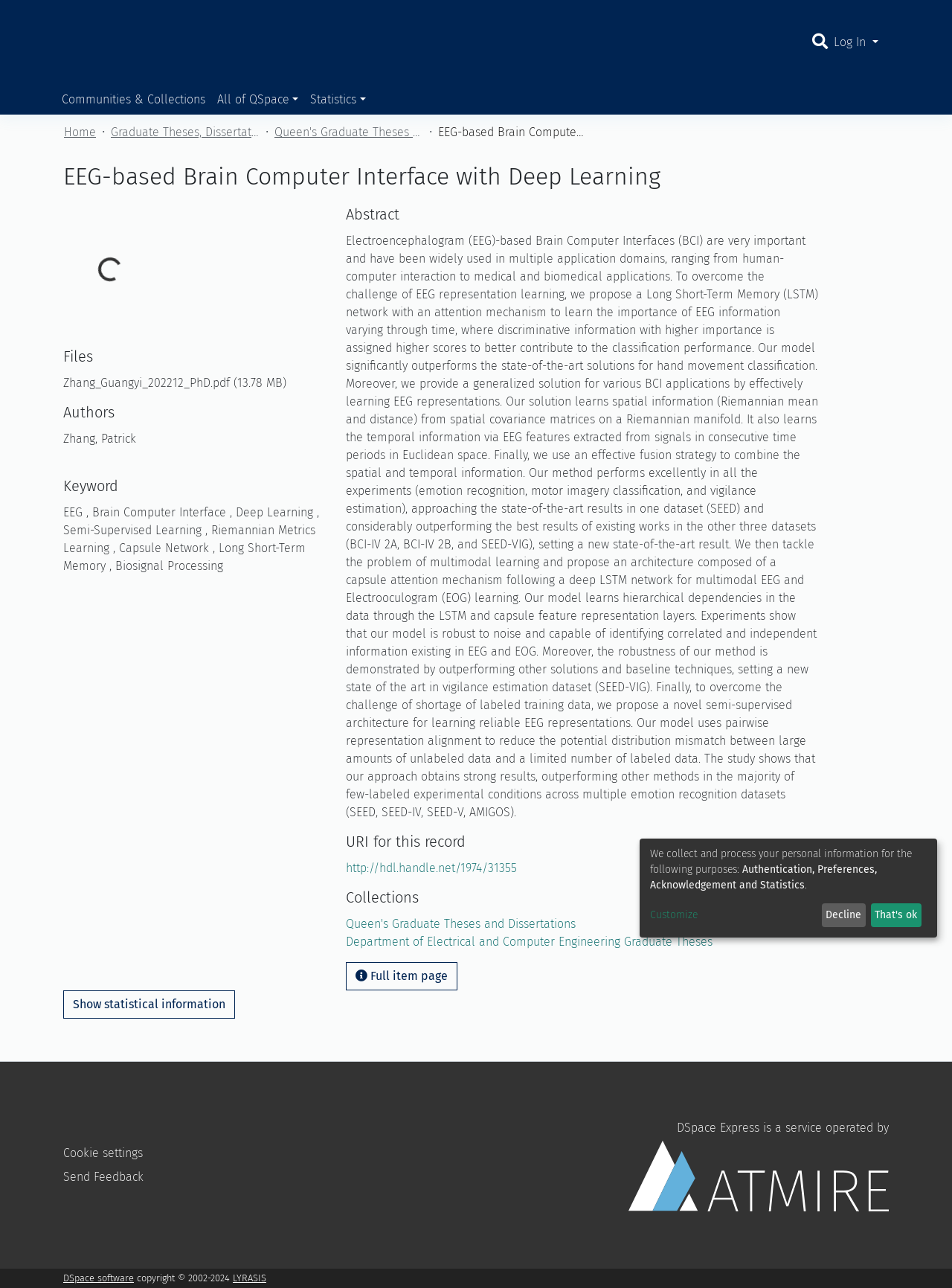Specify the bounding box coordinates of the region I need to click to perform the following instruction: "Visit the repository". The coordinates must be four float numbers in the range of 0 to 1, i.e., [left, top, right, bottom].

[0.066, 0.007, 0.232, 0.059]